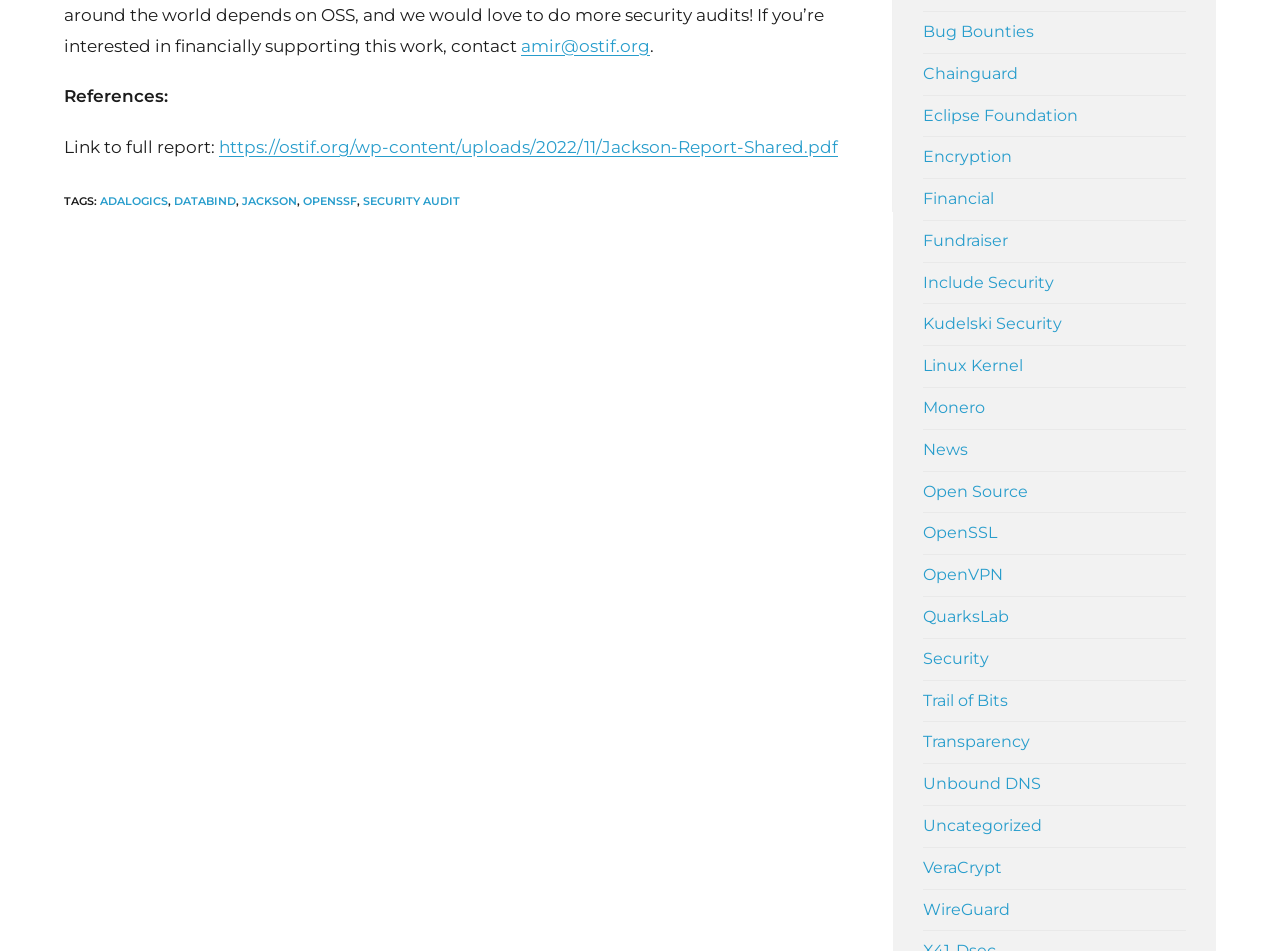Identify the bounding box coordinates of the specific part of the webpage to click to complete this instruction: "Visit the Bug Bounties page".

[0.721, 0.023, 0.808, 0.043]